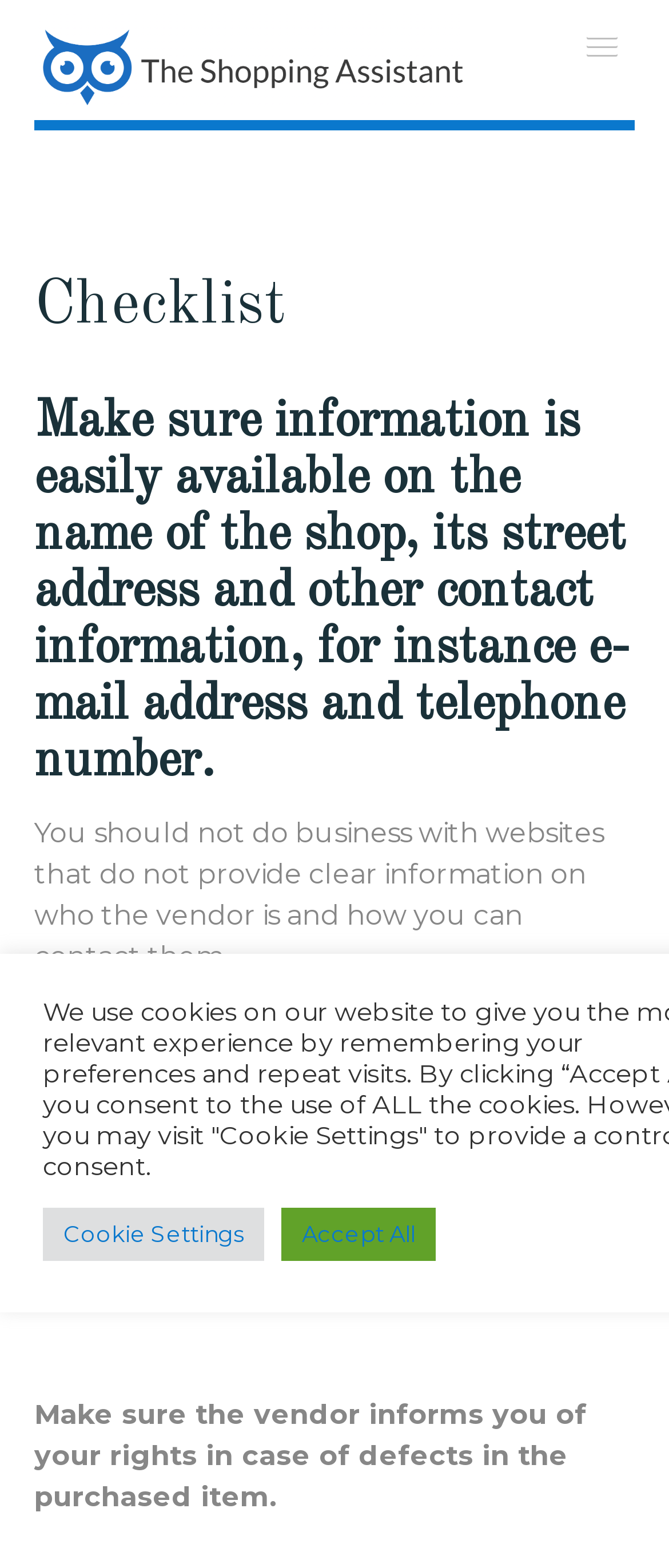Using the information from the screenshot, answer the following question thoroughly:
What should you do if you cannot find the vendor's contact information?

I inferred this answer from the StaticText element that says 'If you cannot find the vendor’s contact information on the website, this is often a sign that the vendor is not interested in being found.' This implies that one should be cautious in such a situation.